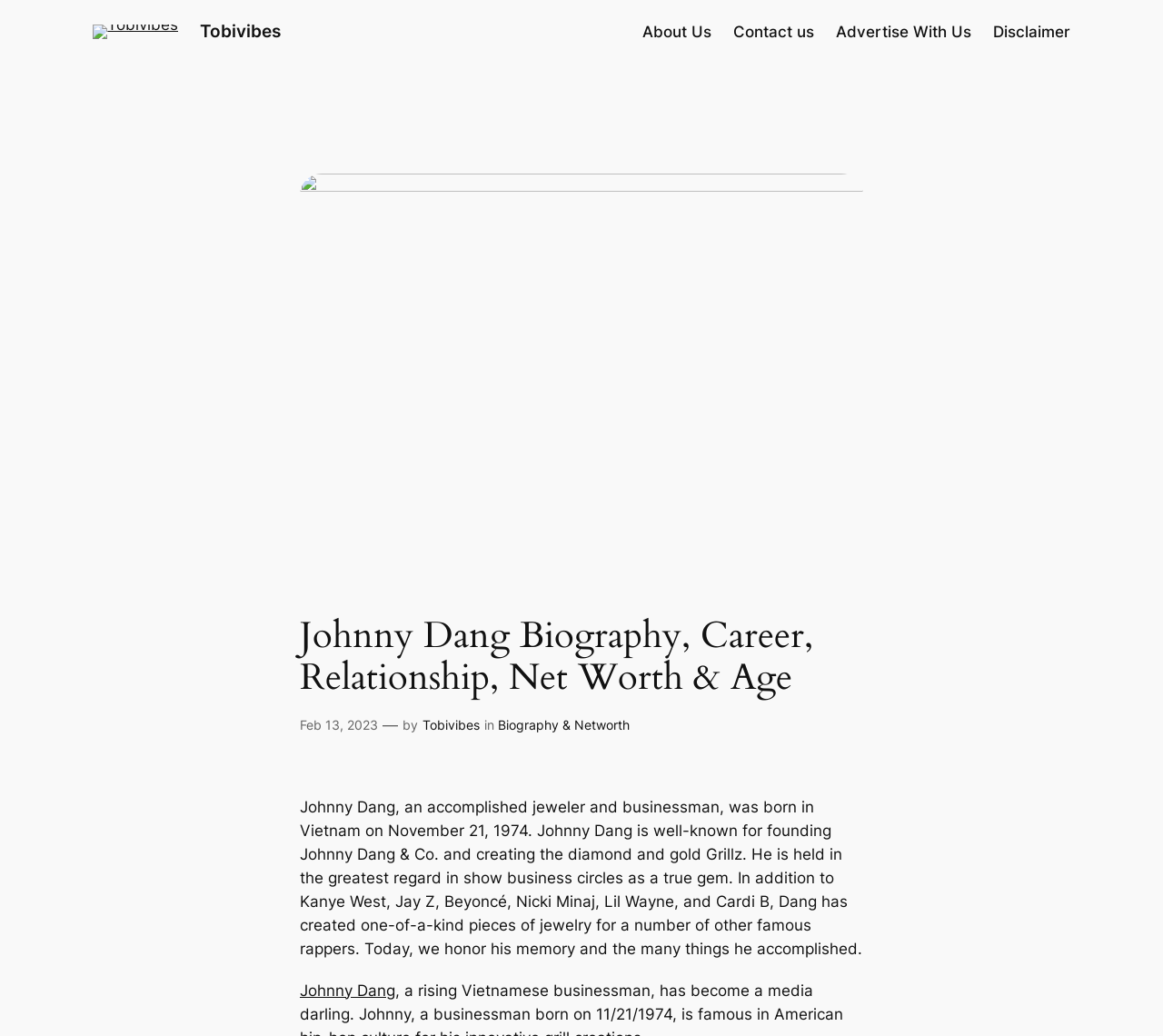Determine the bounding box coordinates of the clickable area required to perform the following instruction: "read about Johnny Dang Biography". The coordinates should be represented as four float numbers between 0 and 1: [left, top, right, bottom].

[0.258, 0.594, 0.742, 0.675]